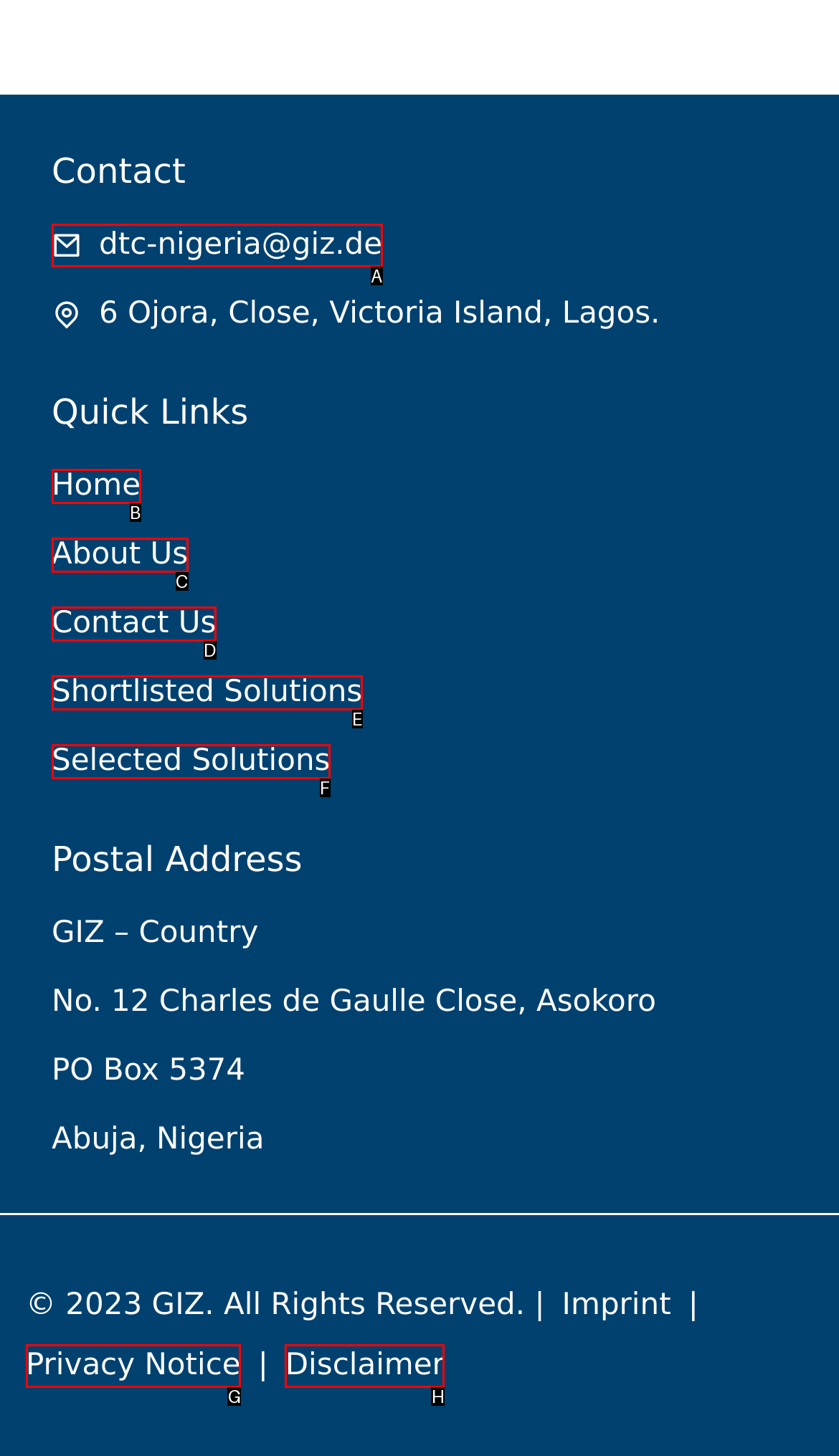Please identify the UI element that matches the description: Selected Solutions
Respond with the letter of the correct option.

F